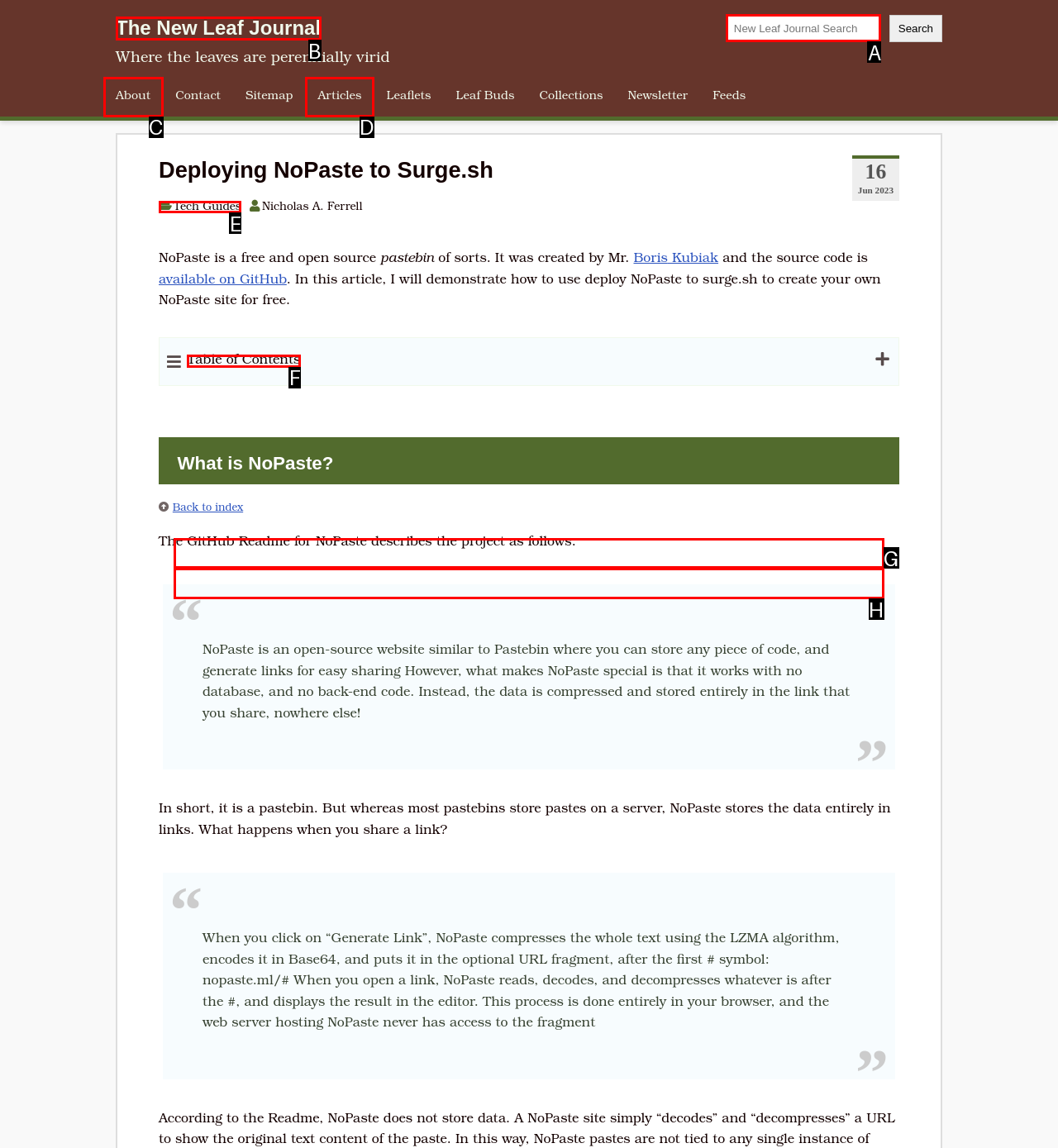Tell me which one HTML element you should click to complete the following task: View the Table of Contents
Answer with the option's letter from the given choices directly.

F